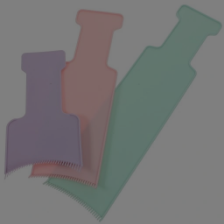Provide a short answer to the following question with just one word or phrase: What is the purpose of the ergonomic shapes of the tools?

Ease of use